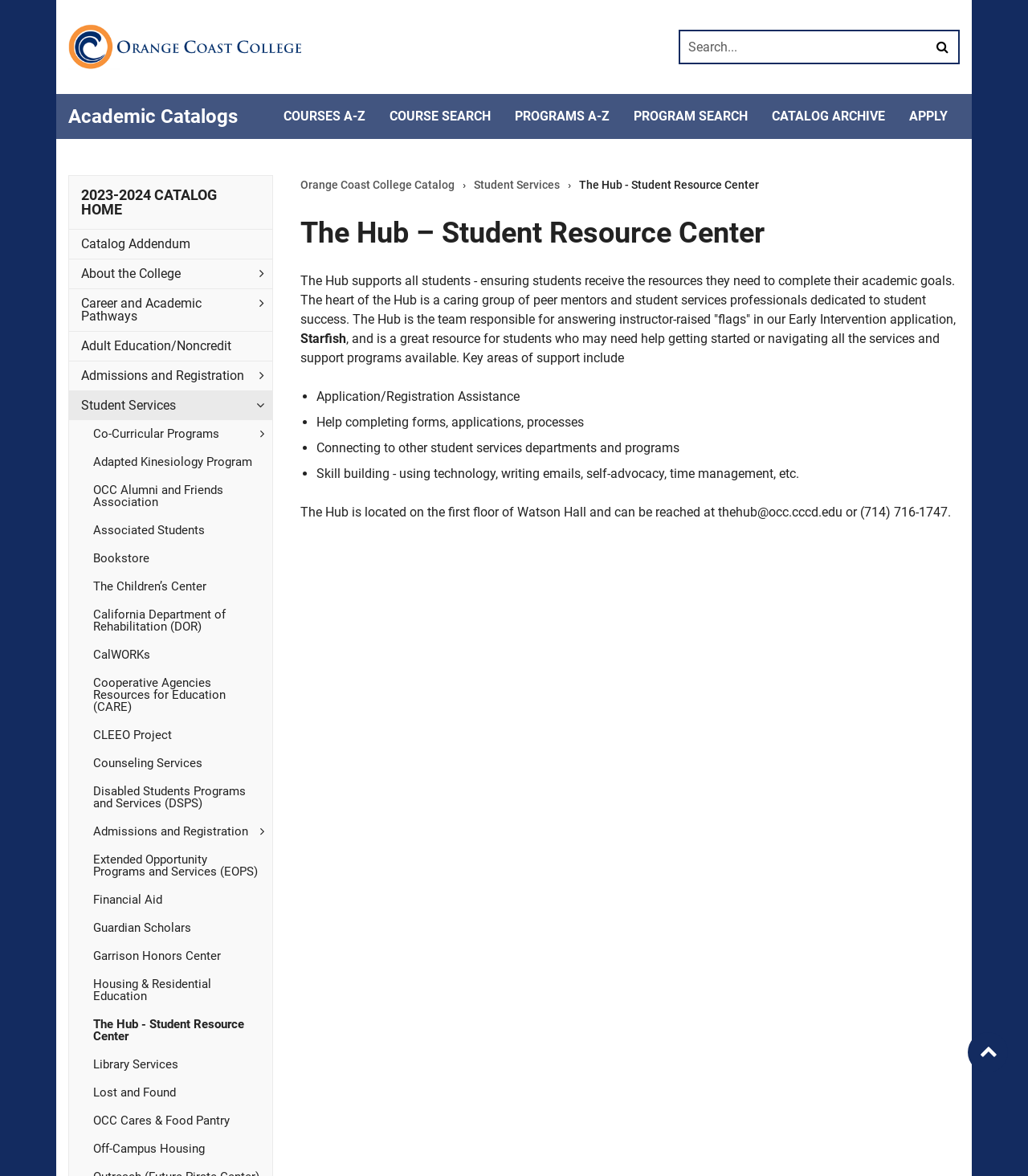Based on what you see in the screenshot, provide a thorough answer to this question: What services does The Hub provide?

I found the answer by reading the list of services provided by The Hub, which includes application/registration assistance, help with forms and processes, connecting to other student services, and skill building.